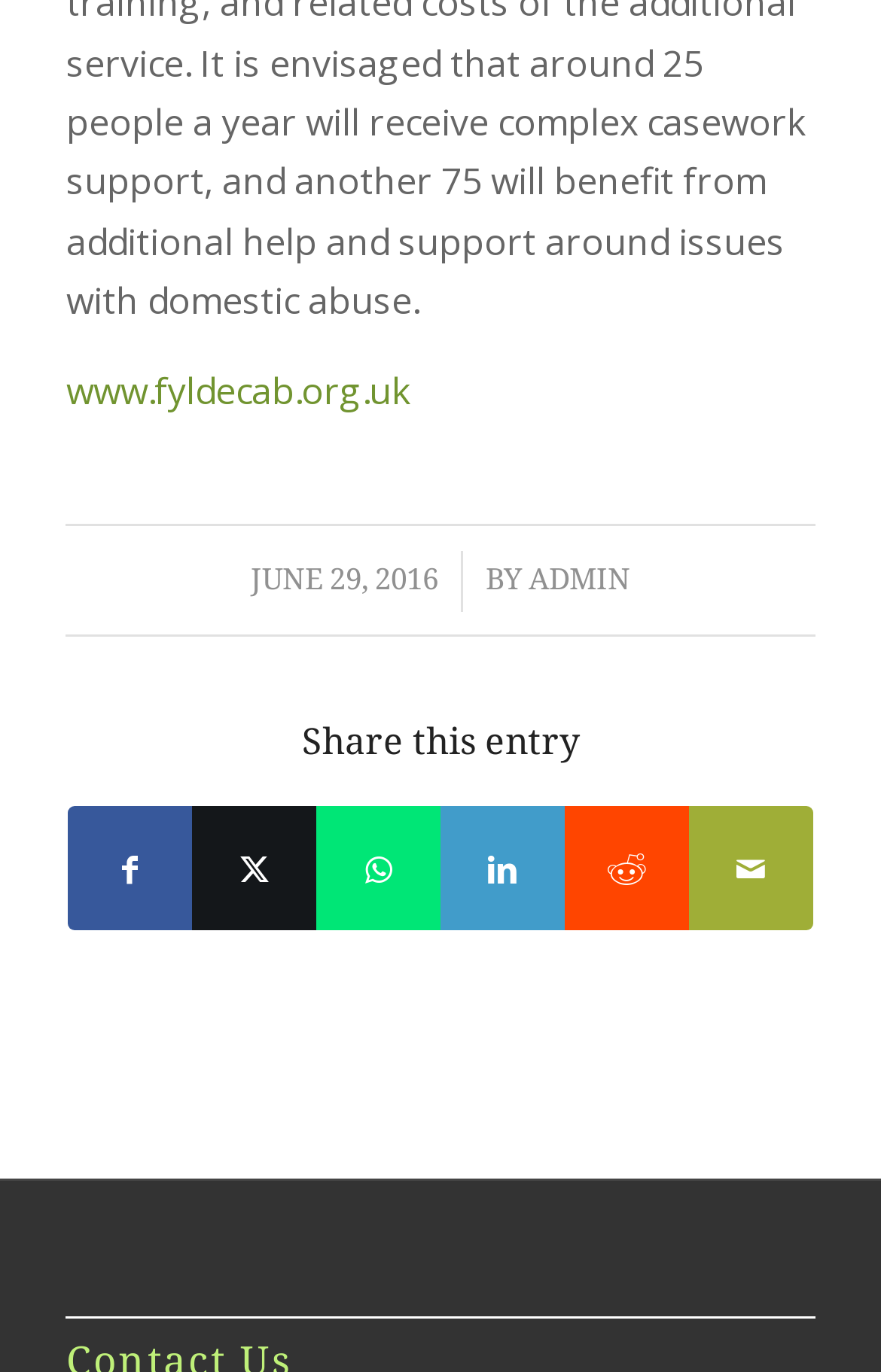Could you provide the bounding box coordinates for the portion of the screen to click to complete this instruction: "View post details"?

[0.285, 0.41, 0.497, 0.435]